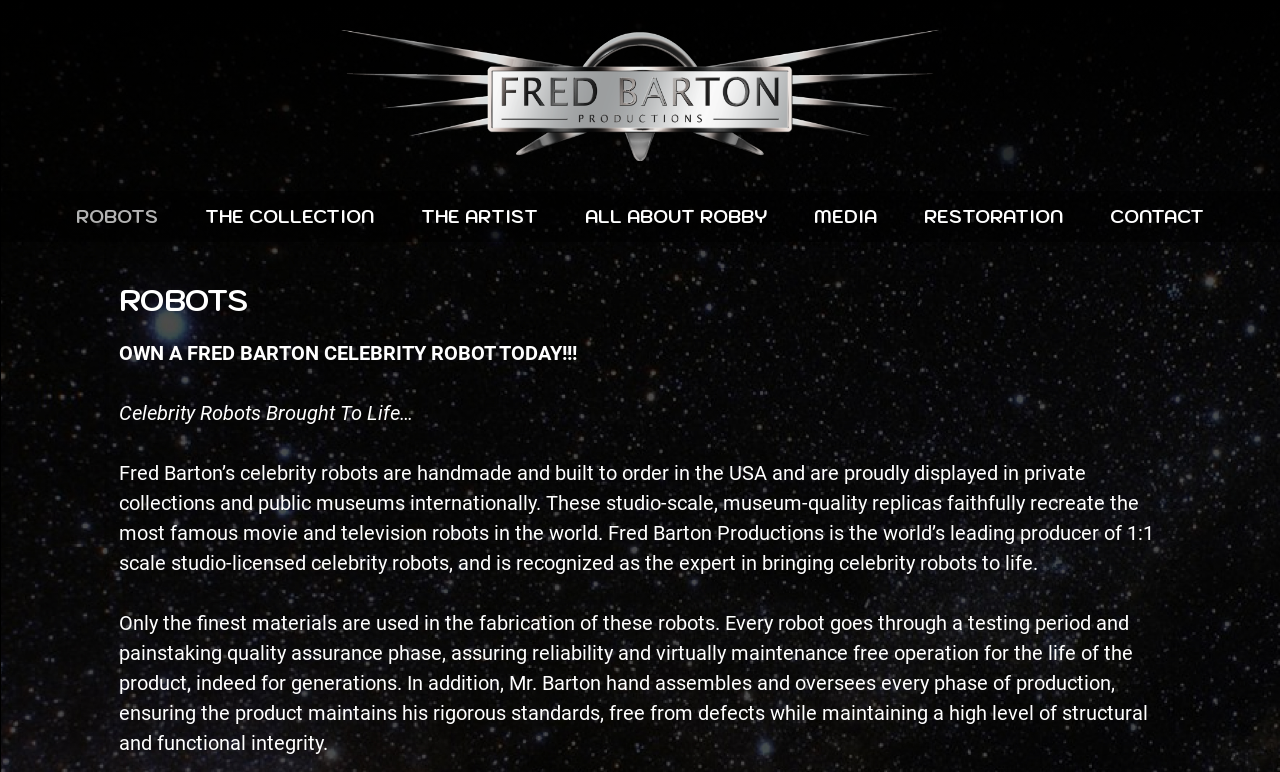What is the quality of the materials used in the robots?
Based on the image, give a one-word or short phrase answer.

Finest materials